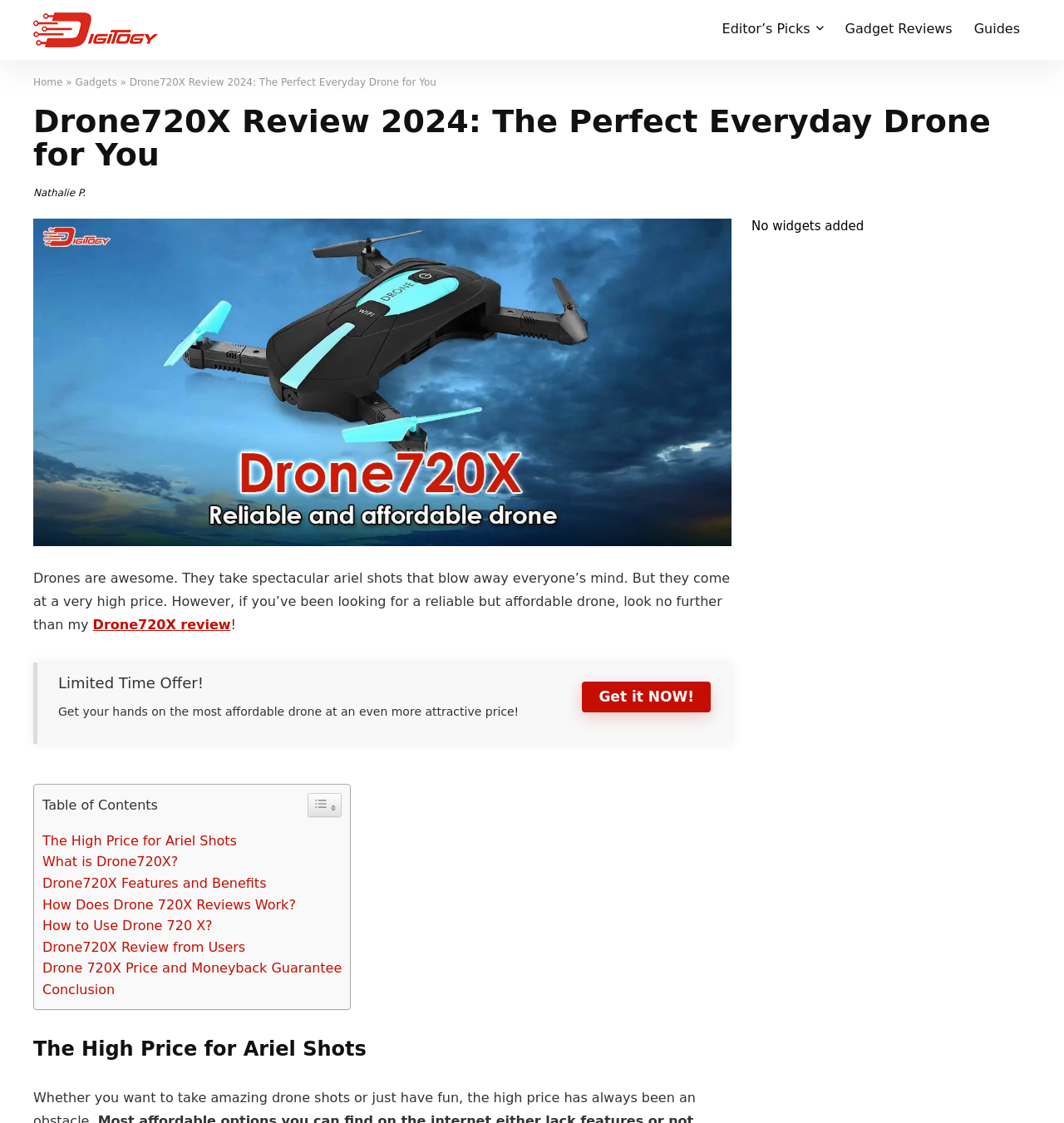What is the limited time offer for?
Answer with a single word or short phrase according to what you see in the image.

Getting the drone at an even more attractive price